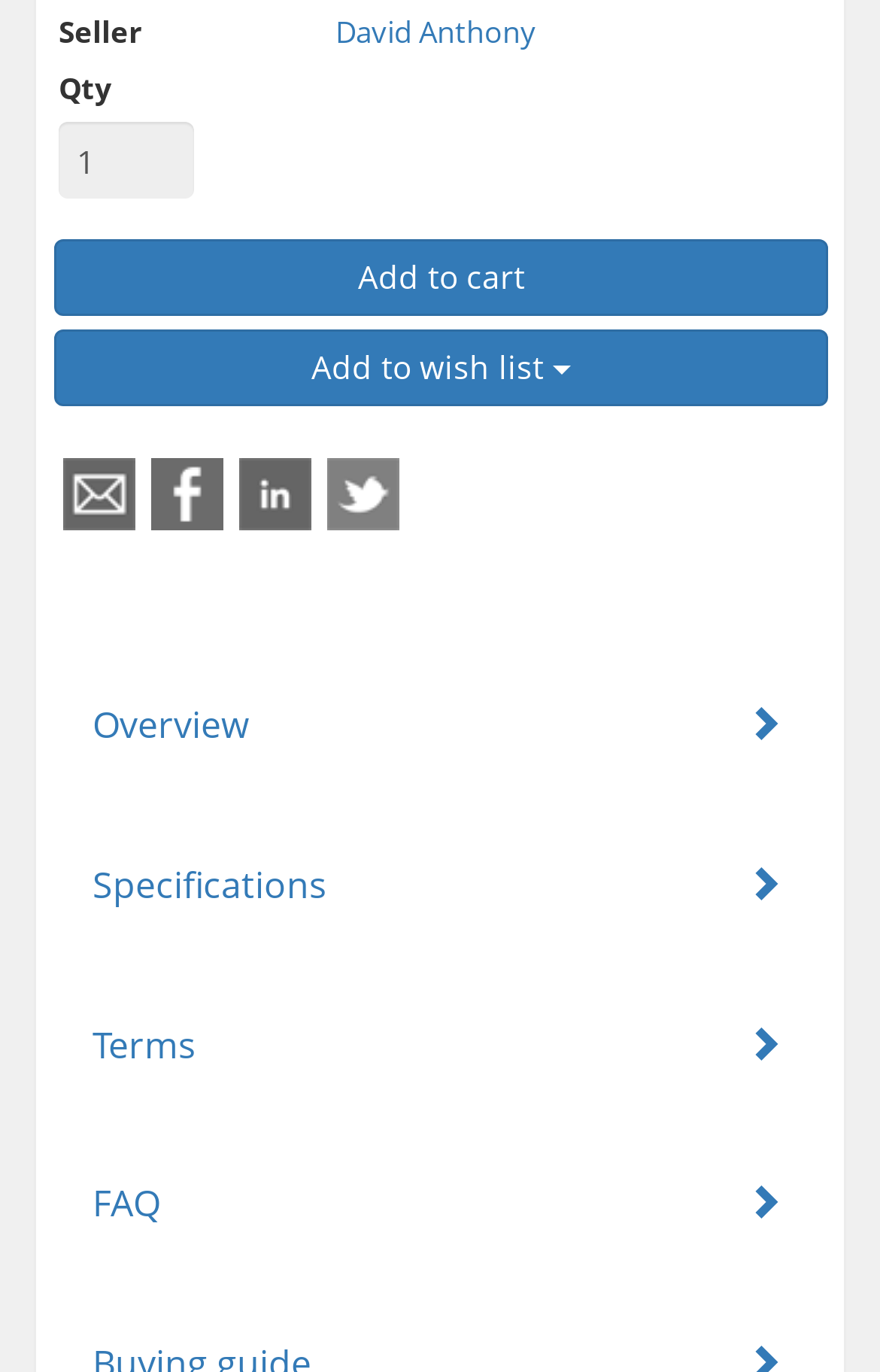Please find the bounding box coordinates of the section that needs to be clicked to achieve this instruction: "Go to the overview section".

[0.105, 0.512, 0.895, 0.546]